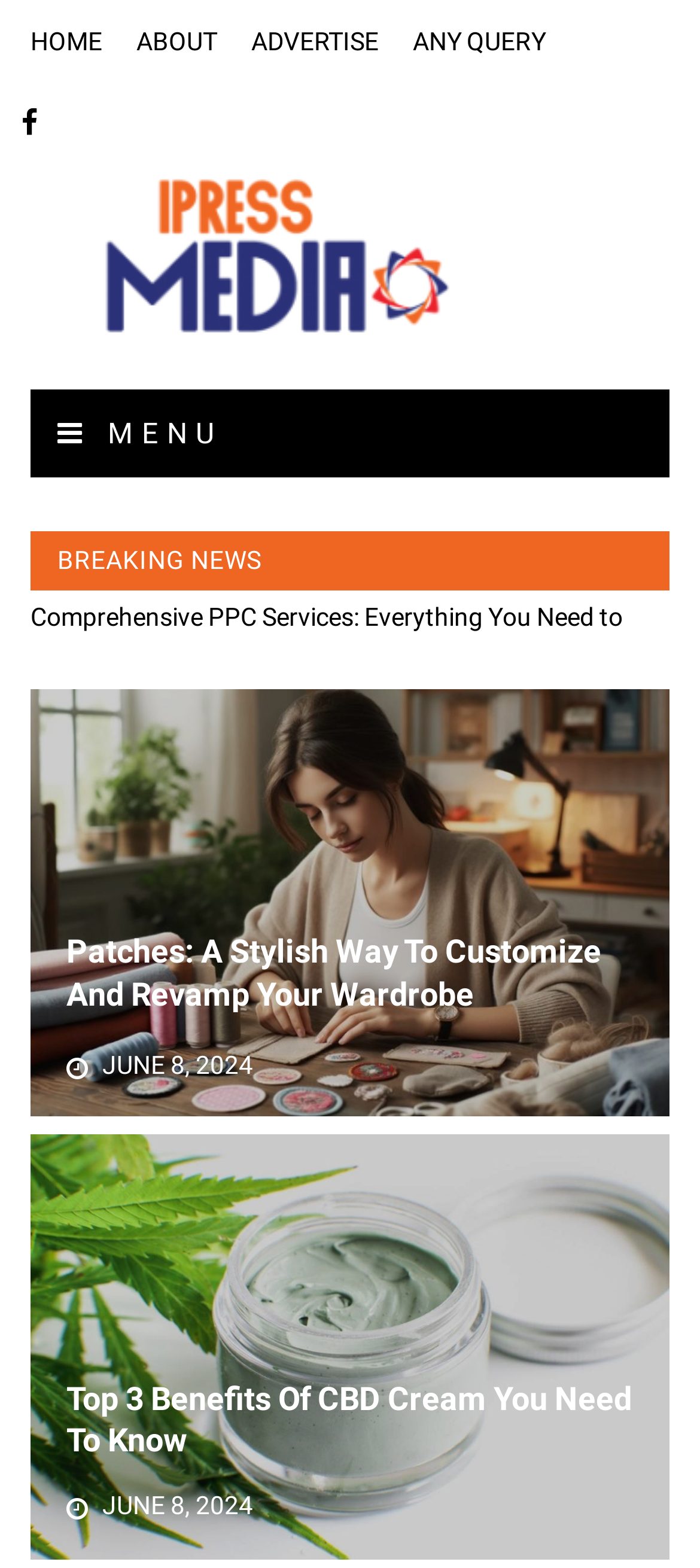Create a detailed summary of all the visual and textual information on the webpage.

The webpage is a blog with a navigation menu at the top, featuring links to "HOME", "ABOUT", "ADVERTISE", and "ANY QUERY" from left to right. To the left of these links, there is a smaller link with a icon '\uf09a' and a larger link with the text "I Press Media" accompanied by an image with the same name. 

Below the navigation menu, there is a link with the text '\uf0c9 MENU' that spans almost the entire width of the page. 

The main content of the page is divided into sections, with a heading "BREAKING NEWS" at the top. Below this heading, there are several article links, including "Live in Style: Parktown Residences CapitaLand Offers Exquisite Living Spaces", "Best Manicure Techniques for Stunning Nails", "Patches: A Stylish Way To Customize And Revamp Your Wardrobe", "Top 3 Benefits Of CBD Cream You Need To Know", and "Comprehensive PPC Services: Everything You Need to Know to Get Started". 

The article links are arranged vertically, with the first article link starting from the top left and the subsequent links below it. Some of these article links have accompanying images, such as the link "Patches: A Stylish Way To Customize And Revamp Your Wardrobe". 

Further down the page, there are more article links and headings, including a heading "Patches: A Stylish Way To Customize And Revamp Your Wardrobe" with a link and an image, and a heading "Top 3 Benefits Of CBD Cream You Need To Know" with a link. Each of these headings is accompanied by a date "JUNE 8, 2024" to the right.